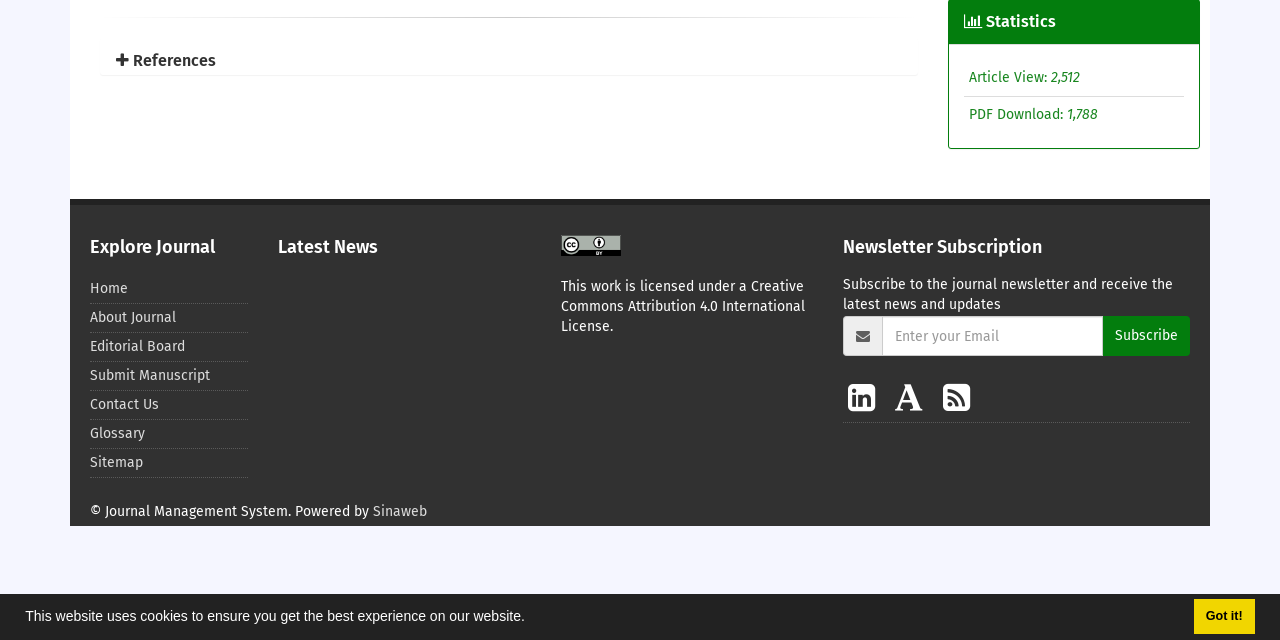Give the bounding box coordinates for the element described as: "Sinaweb".

[0.291, 0.786, 0.334, 0.813]